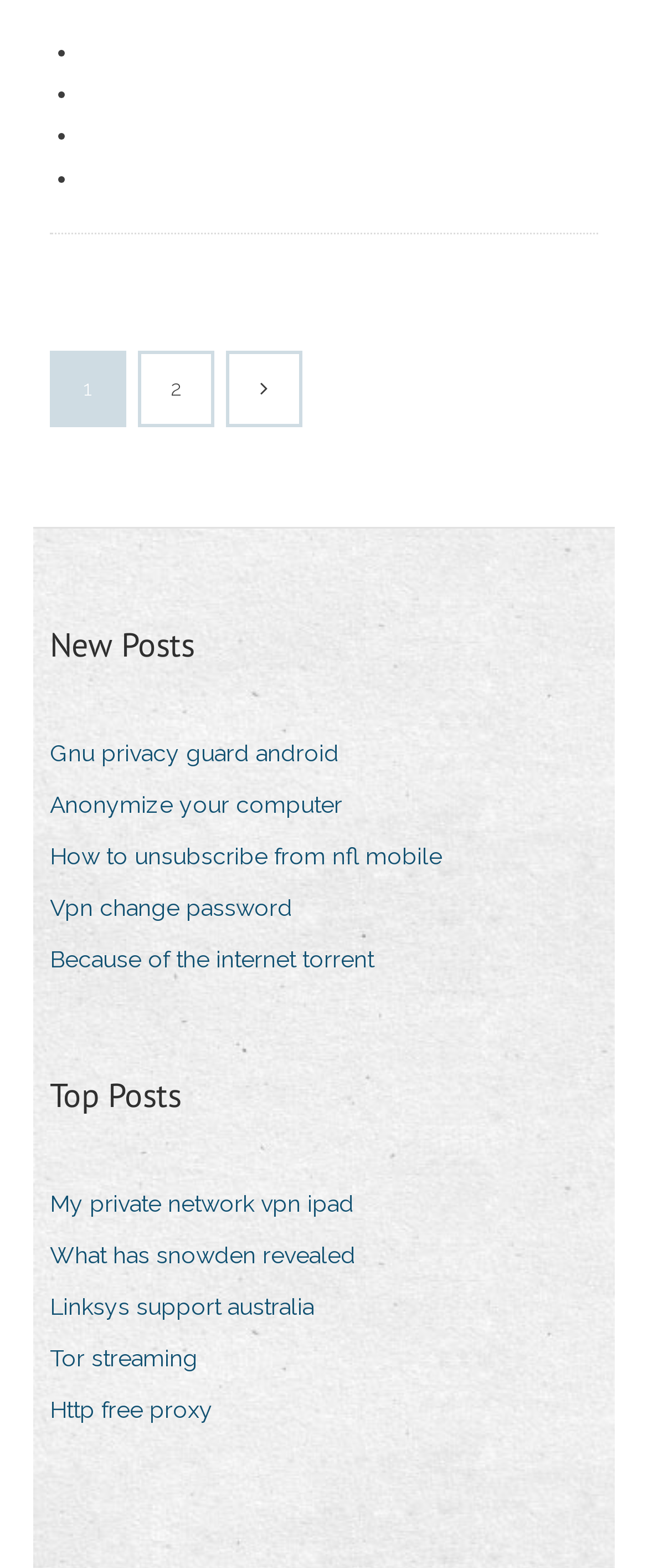Respond with a single word or short phrase to the following question: 
What is the category of the first post?

New Posts